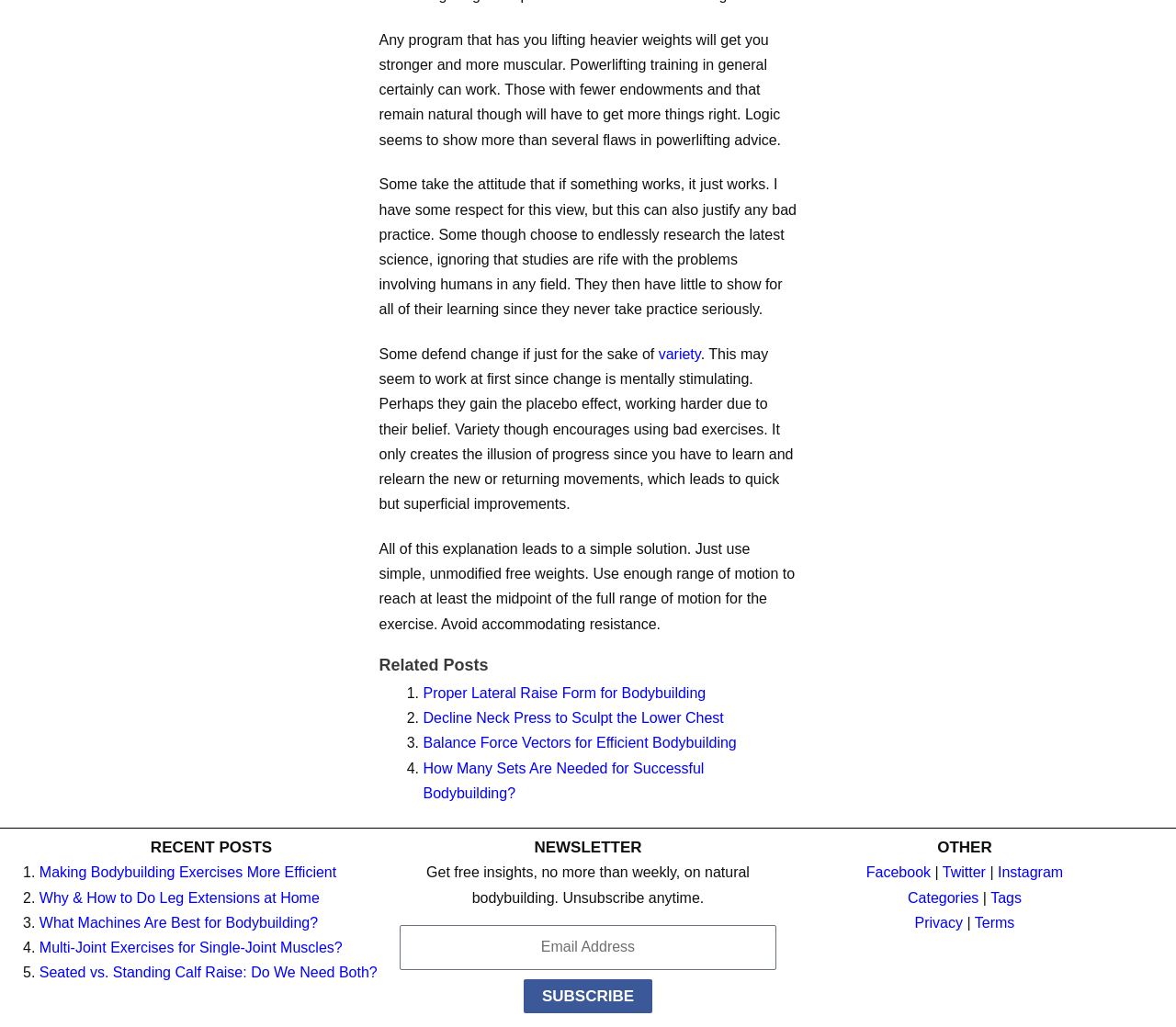What social media platforms are linked on the webpage?
Please craft a detailed and exhaustive response to the question.

The webpage has links to three social media platforms: Facebook, Twitter, and Instagram. These links are located at the bottom of the page, under the 'OTHER' section, and allow users to visit the webpage's social media profiles.